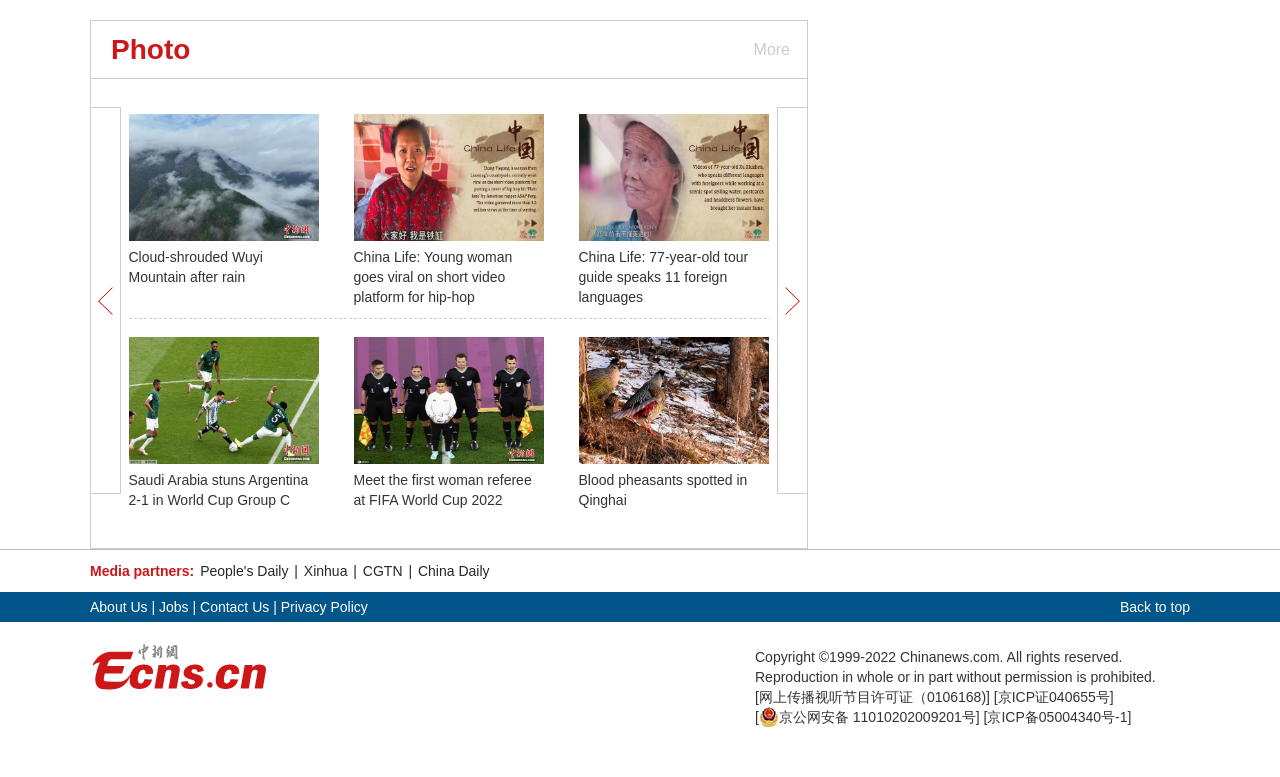Determine the bounding box coordinates of the clickable area required to perform the following instruction: "Switch to Arabic language". The coordinates should be represented as four float numbers between 0 and 1: [left, top, right, bottom].

None